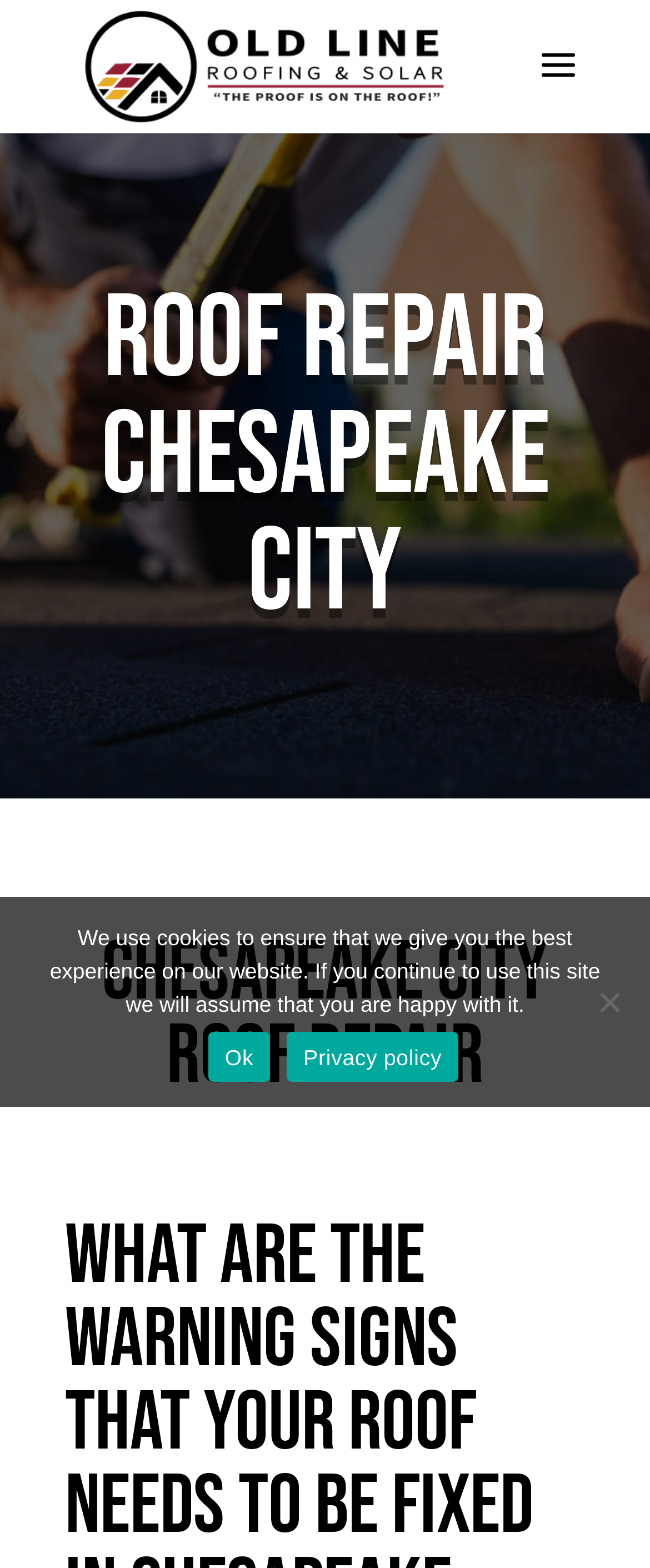Using the information shown in the image, answer the question with as much detail as possible: What is the location of the roofing company?

I found the answer by looking at the headings 'ROOF REPAIR CHESAPEAKE CITY' and 'Chesapeake City Roof Repair', which suggest that the location of the roofing company is Chesapeake City.